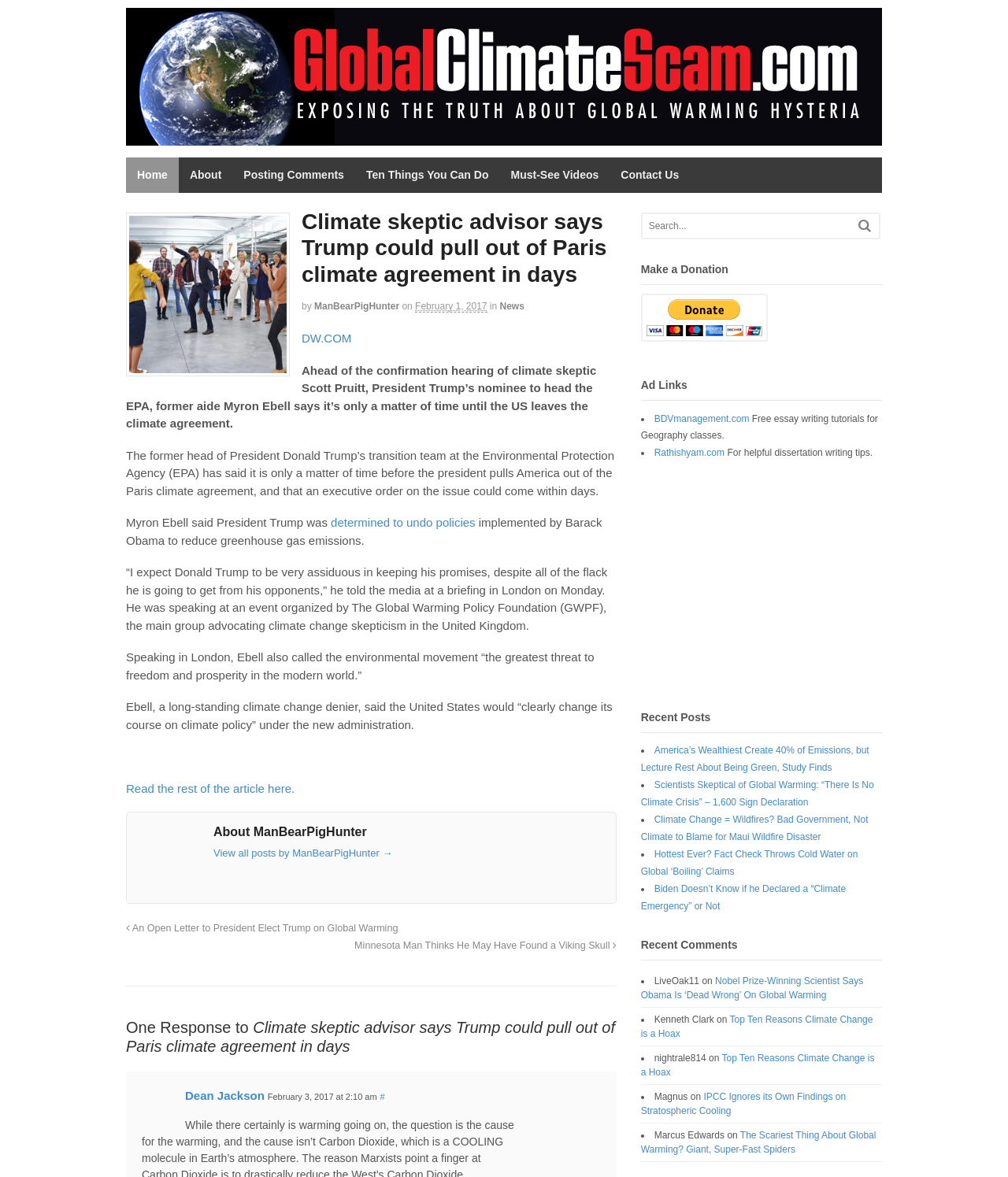Use a single word or phrase to answer this question: 
What is the date of the latest article?

February 1, 2017